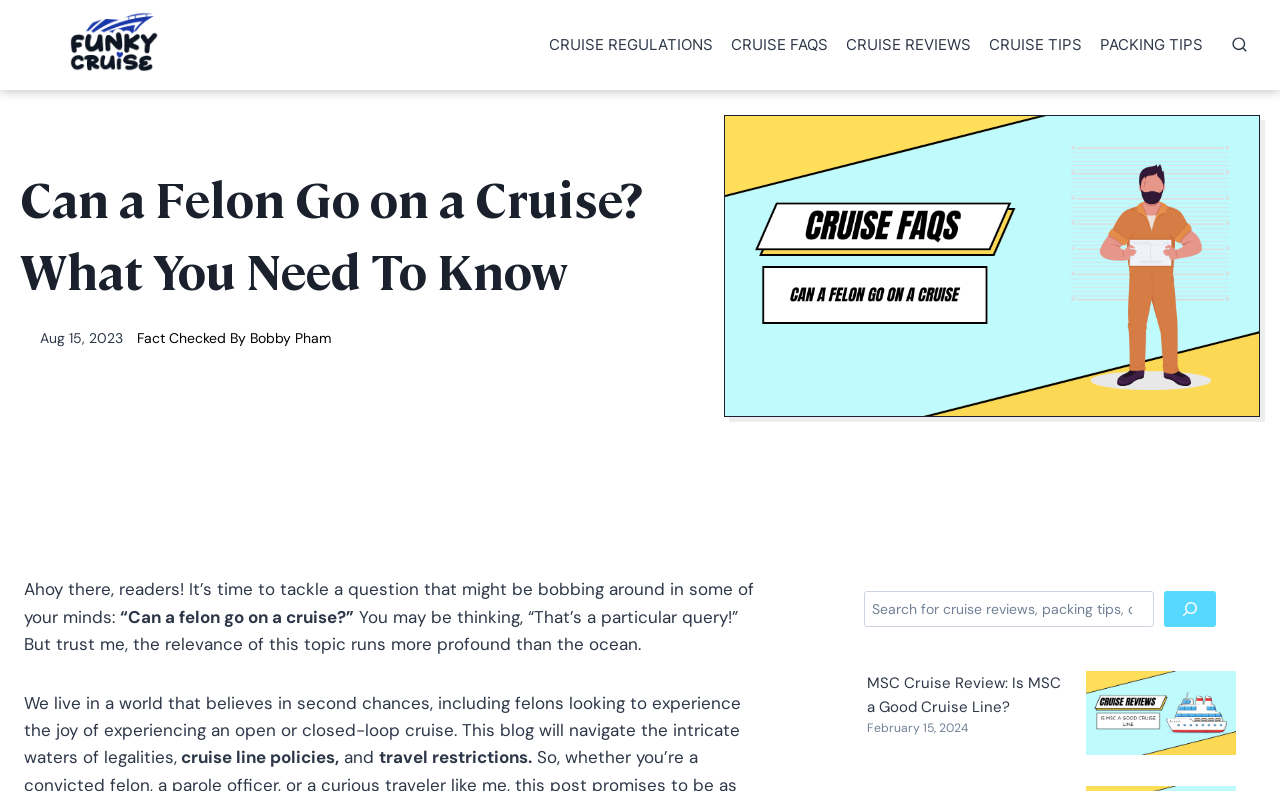Provide a thorough description of this webpage.

The webpage is about exploring the possibility of a felon going on a cruise, discussing legalities, cruise policies, and travel tips. At the top-left corner, there is a link to "Funky Cruise" accompanied by an image. Below it, a navigation menu with five links is situated, including "CRUISE REGULATIONS", "CRUISE FAQS", "CRUISE REVIEWS", "CRUISE TIPS", and "PACKING TIPS". 

On the right side of the navigation menu, a "View Search Form" button is located. The main heading "Can a Felon Go on a Cruise? What You Need To Know" is positioned above a time stamp "Aug 15, 2023" and a link to "Fact Checked By Bobby Pham". 

Below the heading, a large link "Can a Felon Go on a Cruise" is accompanied by an image. The article begins with a brief introduction, followed by several paragraphs of text discussing the topic. The text is divided into sections, with the first section exploring the relevance of the topic. 

On the right side of the article, a search form is situated, consisting of a search box and a "Search" button with a magnifying glass icon. Below the search form, there are two links to "MSC Cruise Review: Is MSC a Good Cruise Line?" with accompanying images. The second link also has a time stamp "February 15, 2024".